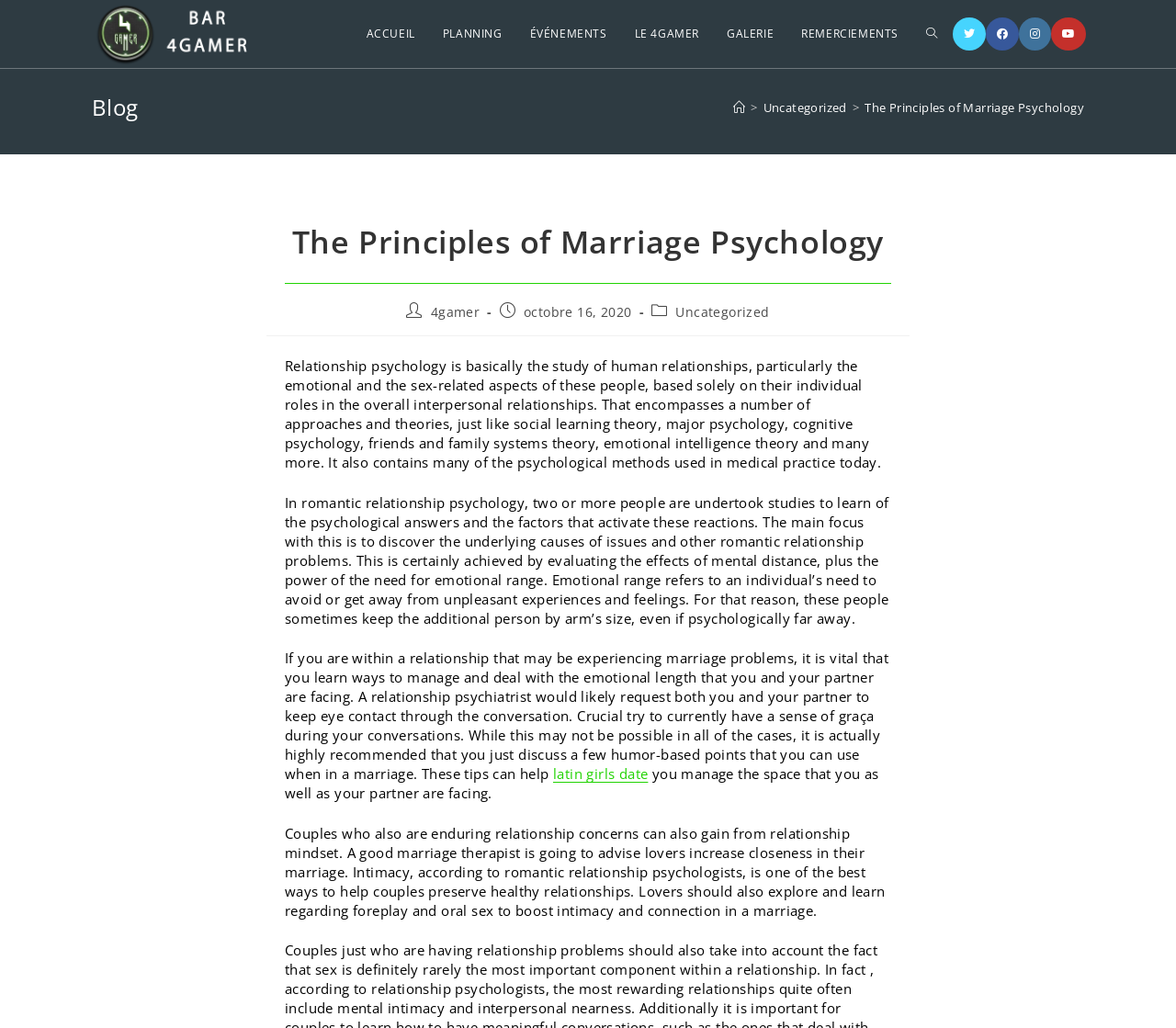Find the bounding box coordinates of the clickable area required to complete the following action: "Read the article about The Principles of Marriage Psychology".

[0.242, 0.215, 0.758, 0.276]